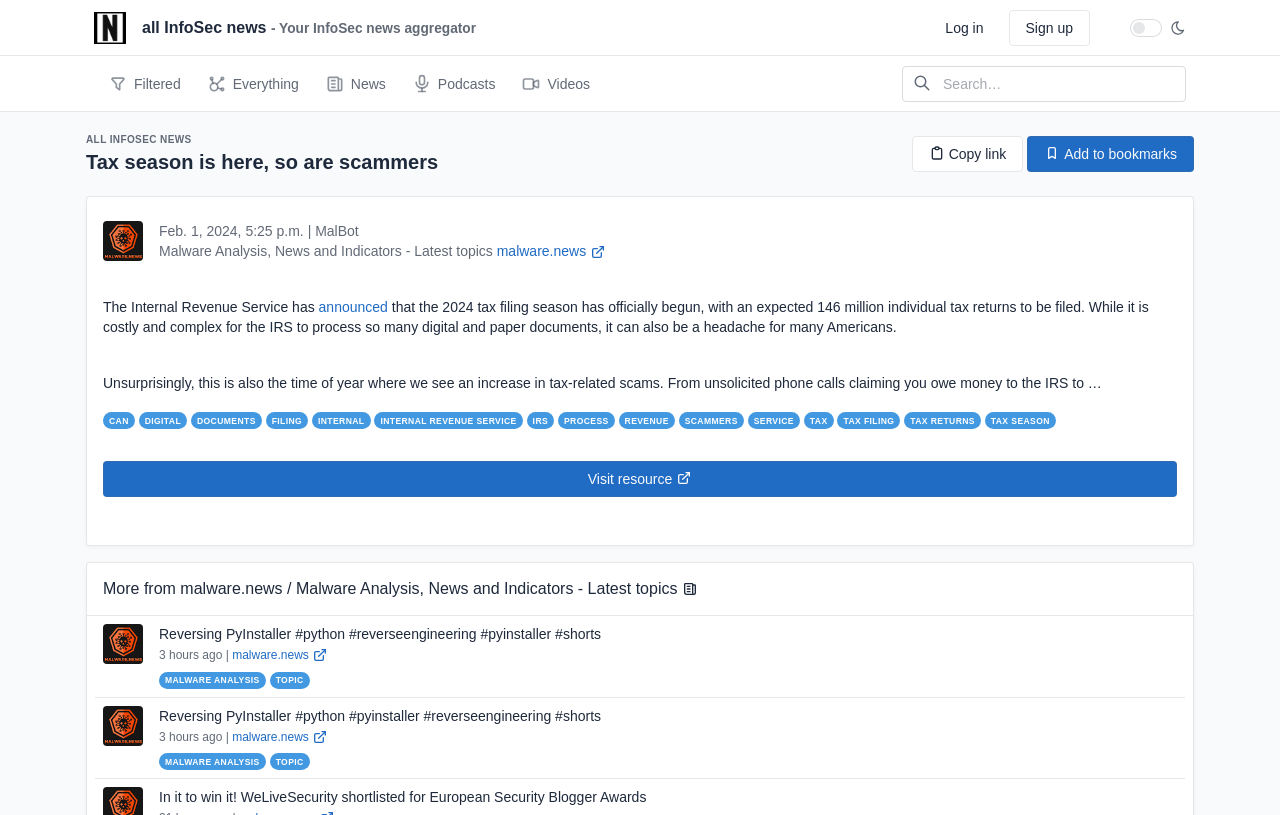Please locate the bounding box coordinates of the element that should be clicked to achieve the given instruction: "Search the website".

[0.705, 0.081, 0.927, 0.125]